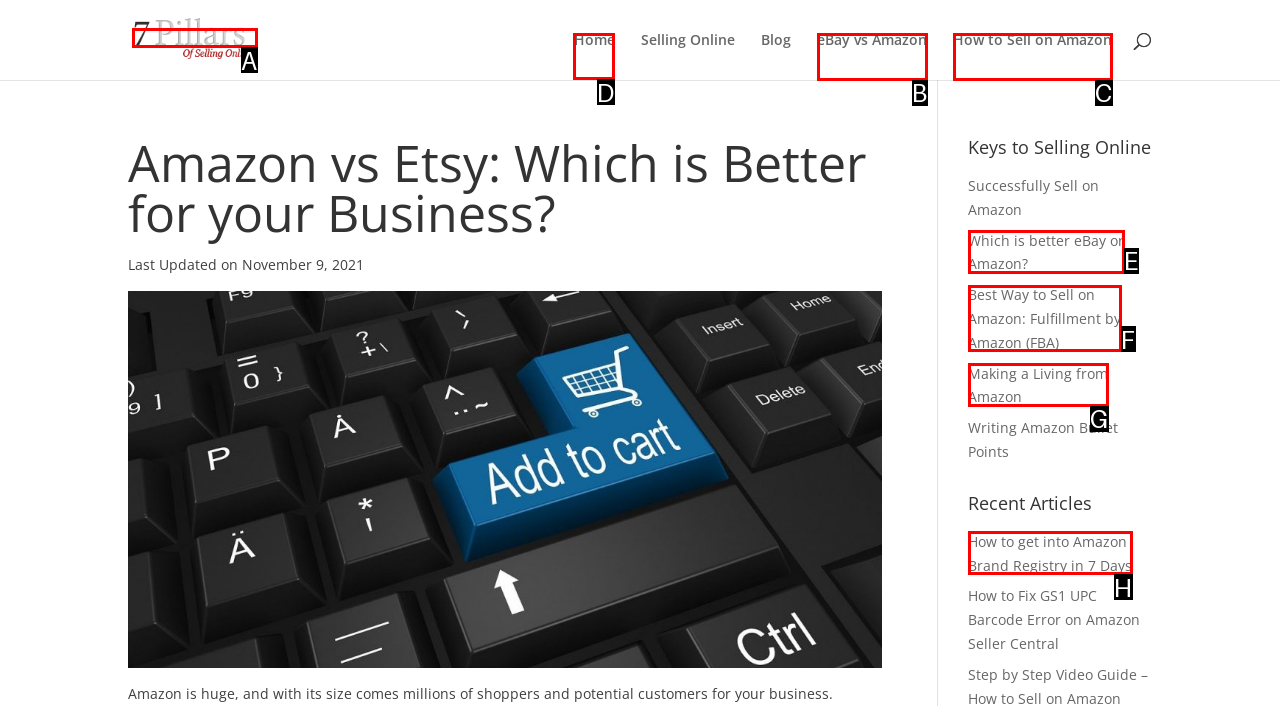Determine the letter of the element I should select to fulfill the following instruction: Go to 'Home'. Just provide the letter.

D